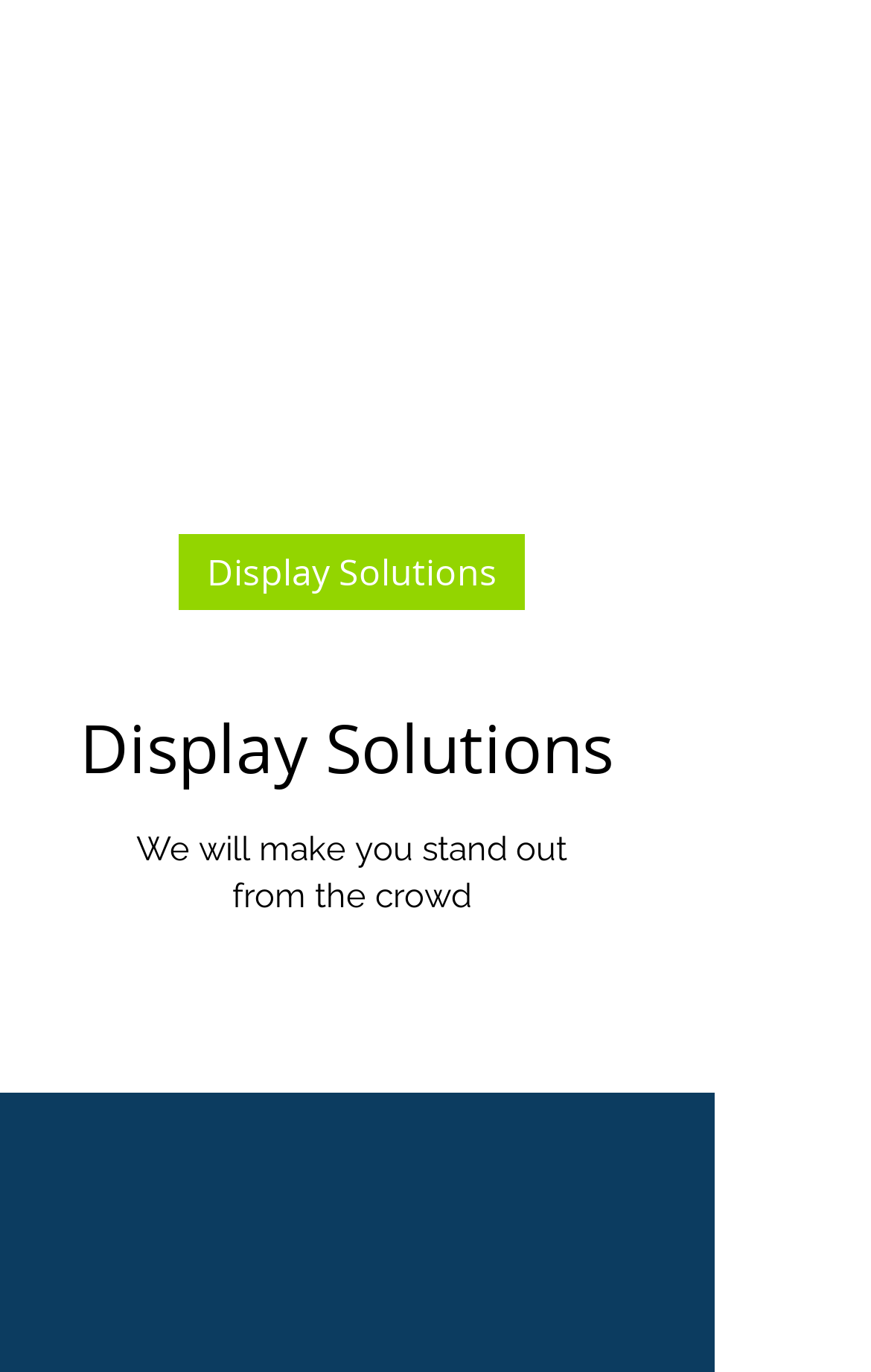Please find the bounding box for the following UI element description. Provide the coordinates in (top-left x, top-left y, bottom-right x, bottom-right y) format, with values between 0 and 1: Display Solutions

[0.205, 0.389, 0.603, 0.445]